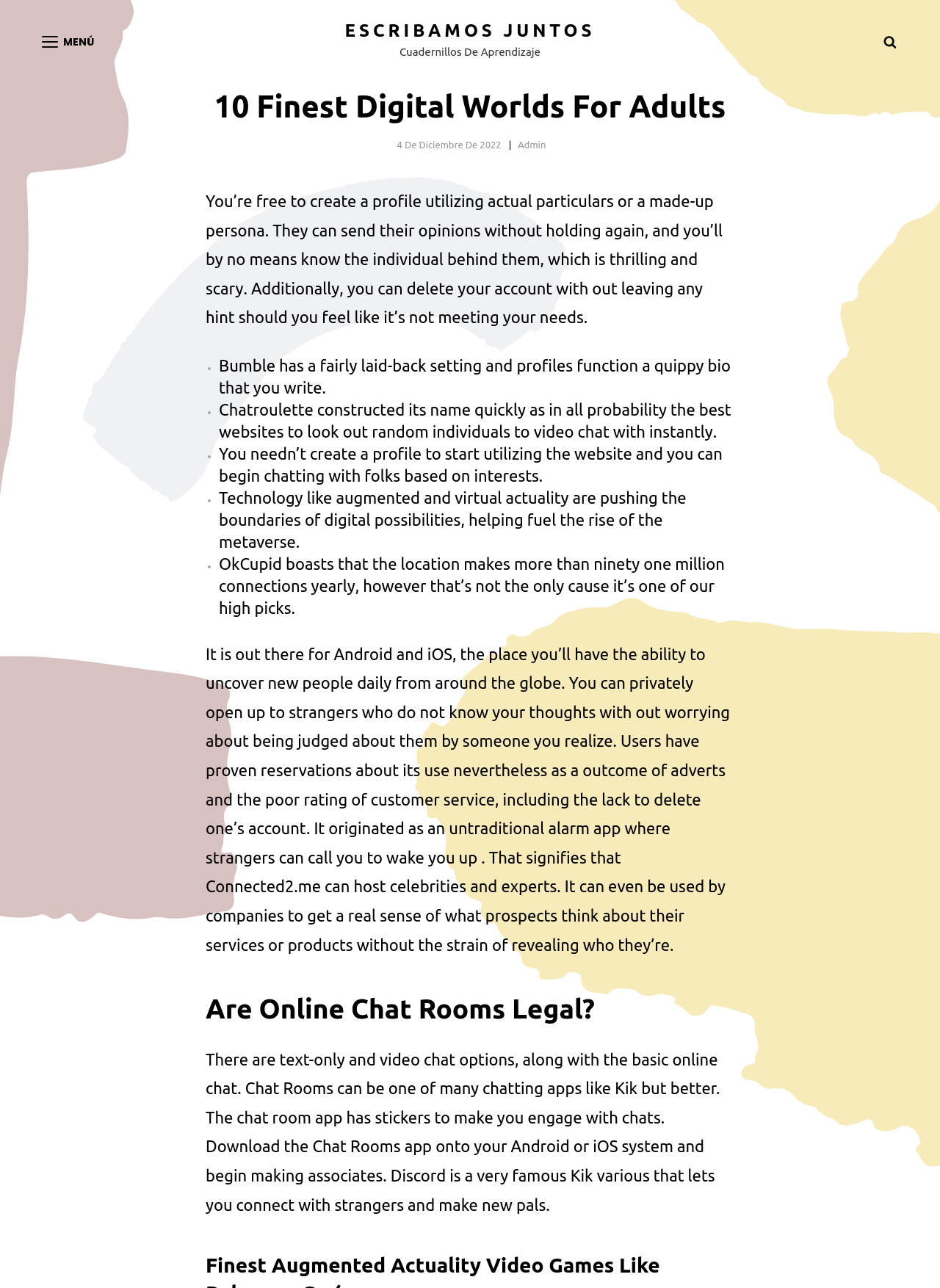Provide the bounding box coordinates, formatted as (top-left x, top-left y, bottom-right x, bottom-right y), with all values being floating point numbers between 0 and 1. Identify the bounding box of the UI element that matches the description: Buscar

[0.933, 0.022, 0.961, 0.043]